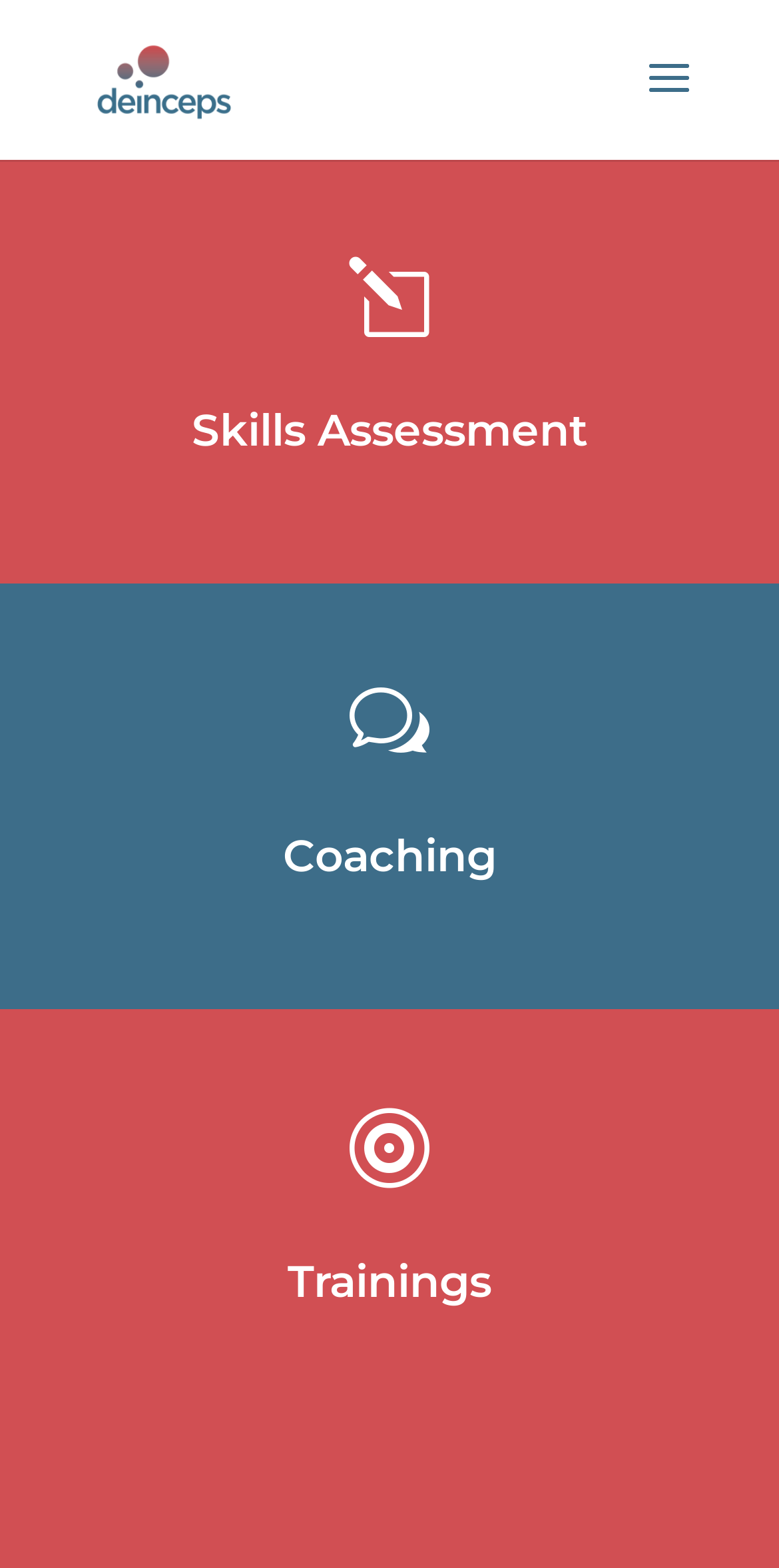What is the layout of the webpage?
Based on the image, answer the question with as much detail as possible.

The webpage has a header section at the top with the organization's name and logo, followed by three main sections, each with a heading and a link, arranged vertically in a column.